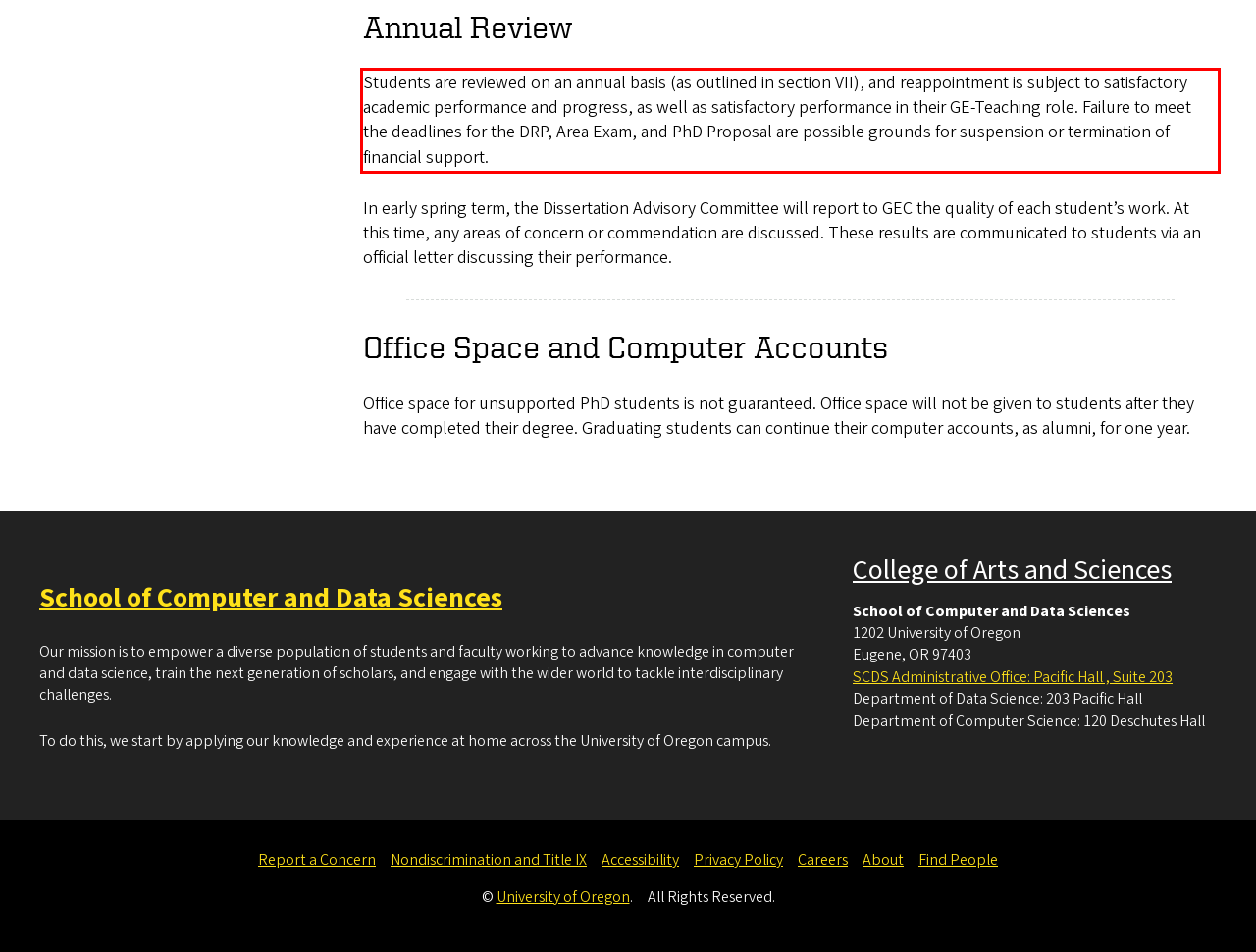From the provided screenshot, extract the text content that is enclosed within the red bounding box.

Students are reviewed on an annual basis (as outlined in section VII), and reappointment is subject to satisfactory academic performance and progress, as well as satisfactory performance in their GE-Teaching role. Failure to meet the deadlines for the DRP, Area Exam, and PhD Proposal are possible grounds for suspension or termination of financial support.